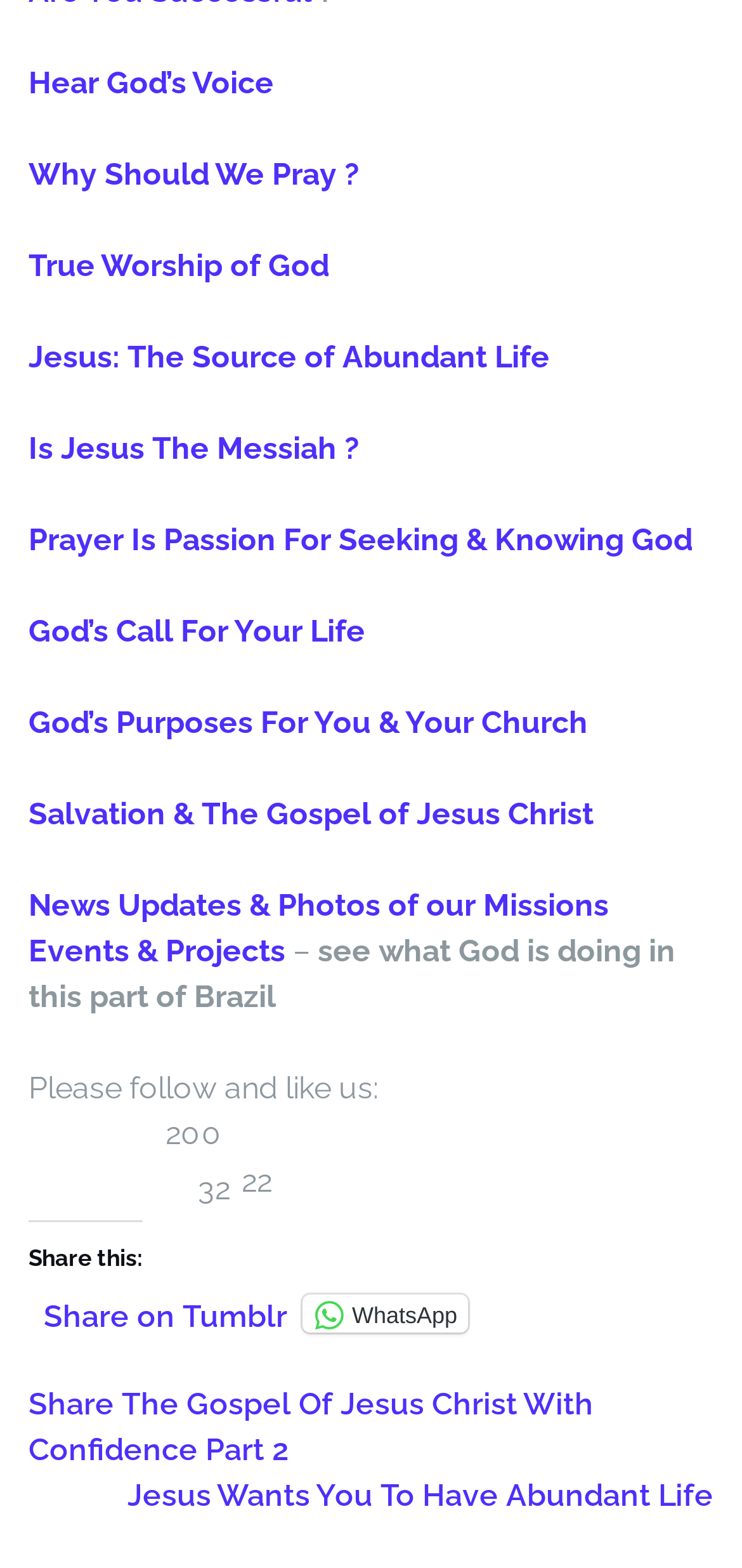What is the text above the 'Share this:' heading?
Answer the question with a single word or phrase by looking at the picture.

Please follow and like us: